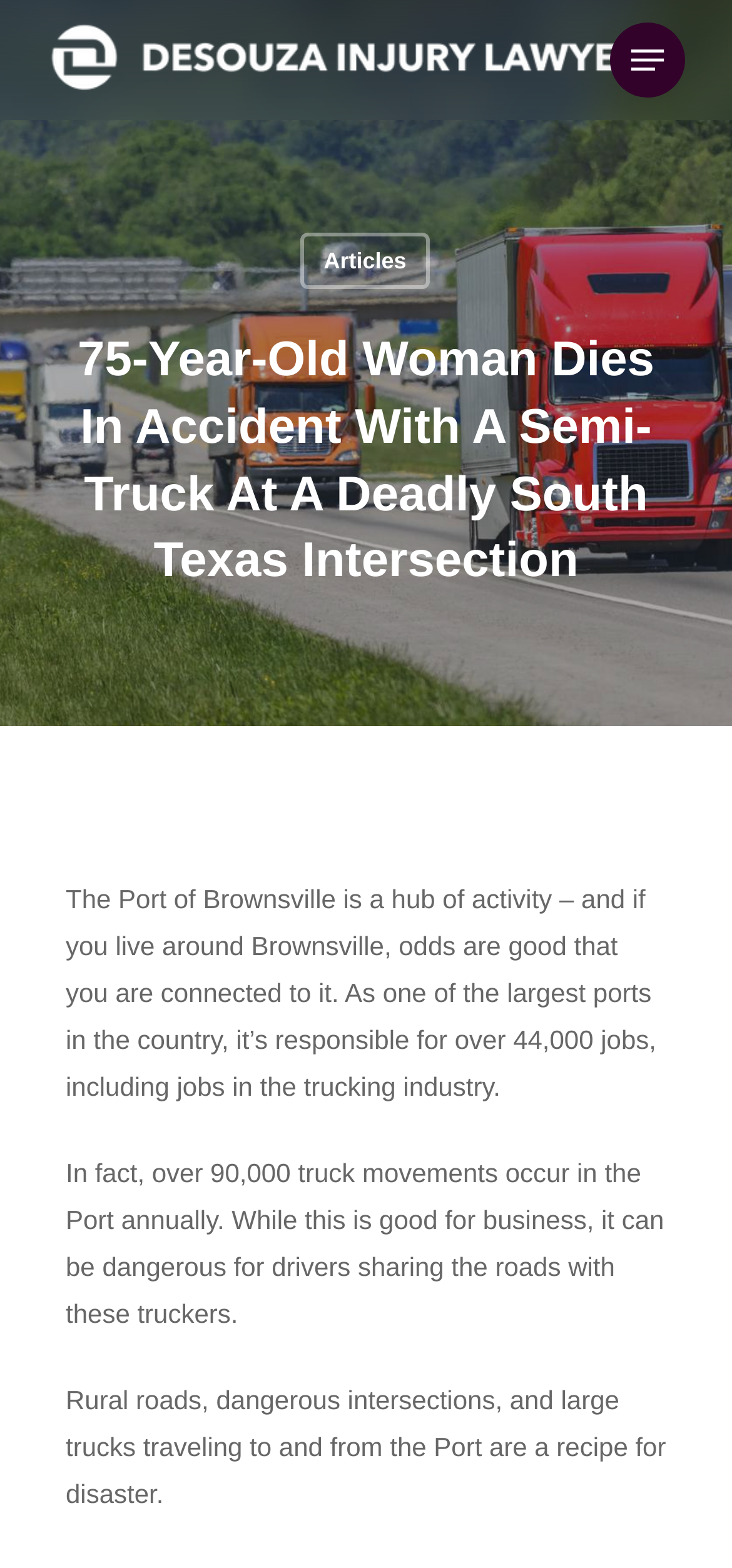Identify the text that serves as the heading for the webpage and generate it.

75-Year-Old Woman Dies In Accident With A Semi-Truck At A Deadly South Texas Intersection